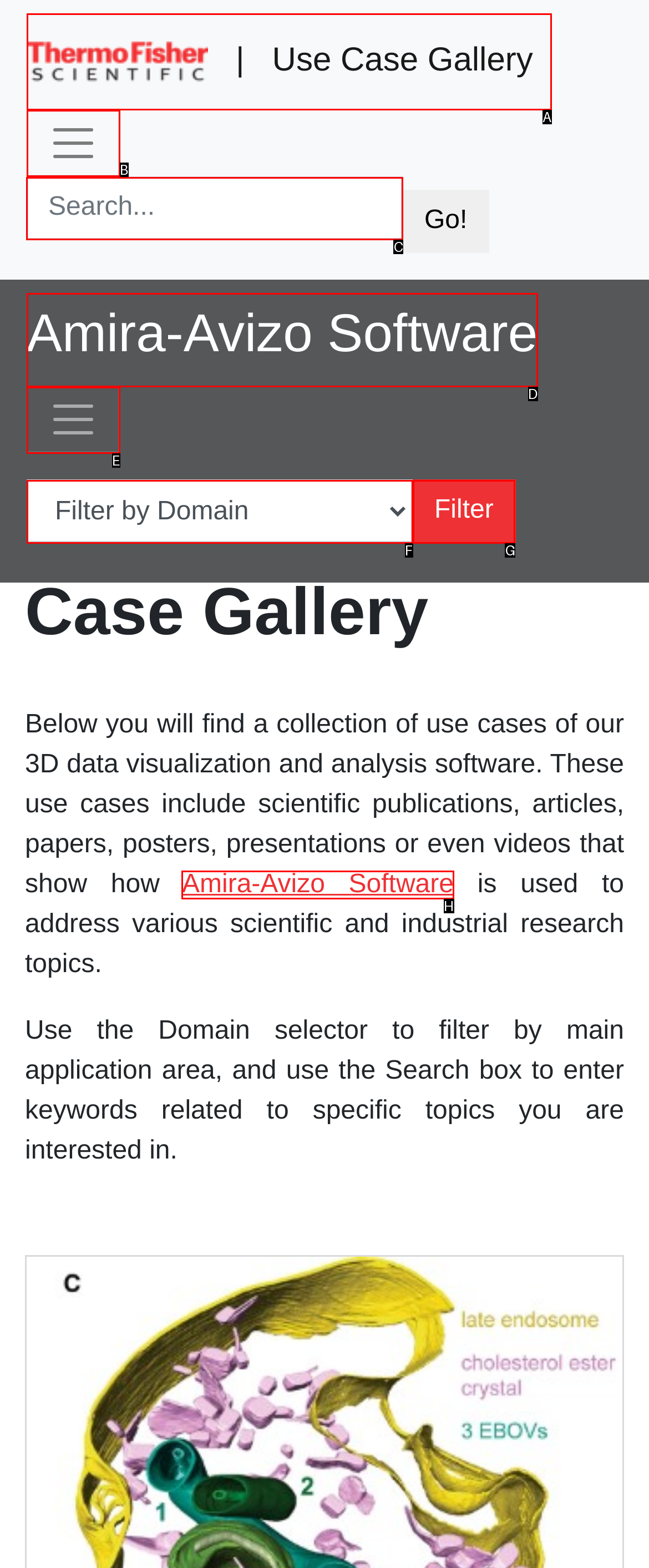Choose the letter of the UI element necessary for this task: Search for a specific topic
Answer with the correct letter.

C